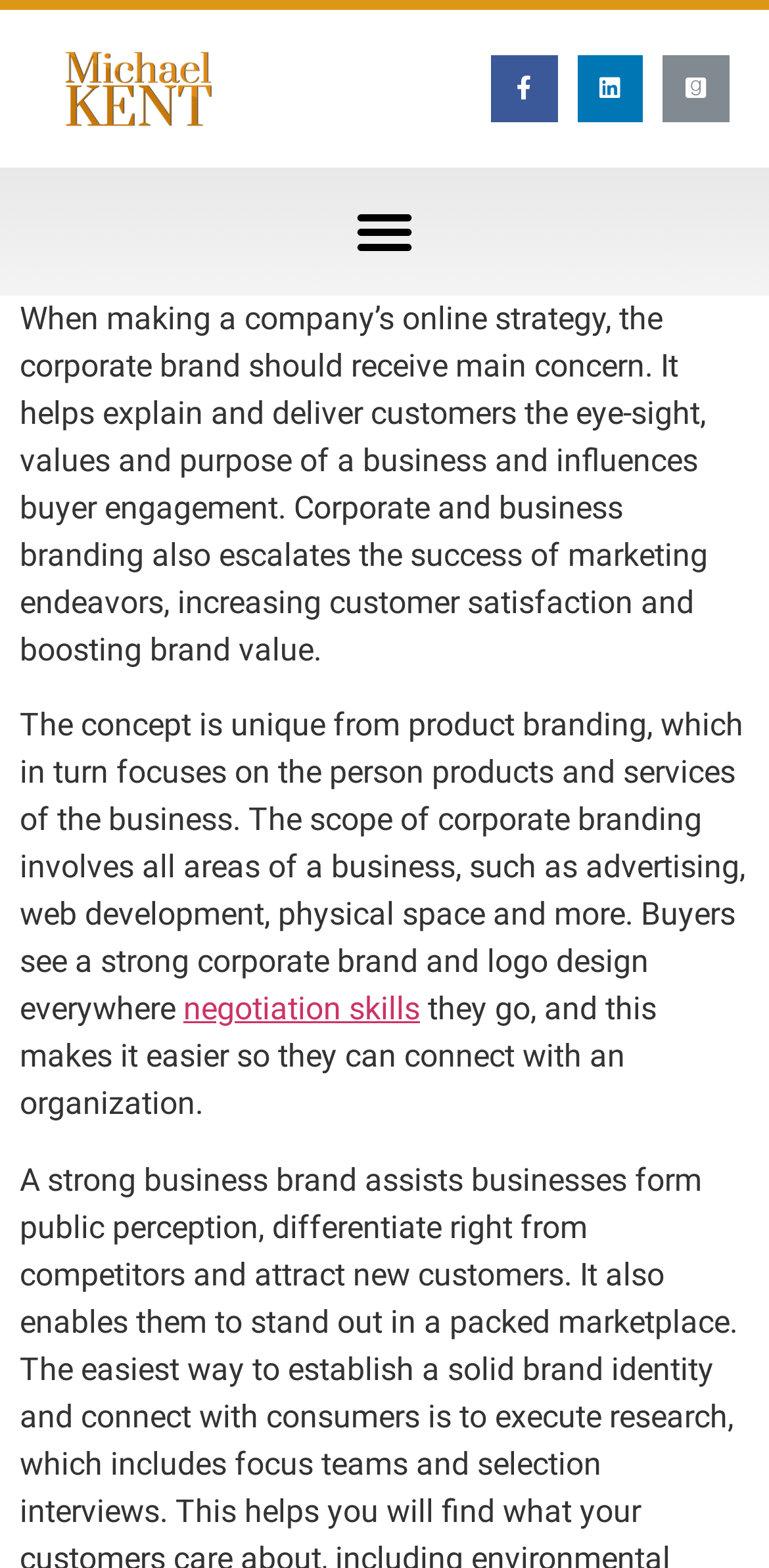Please determine the bounding box coordinates, formatted as (top-left x, top-left y, bottom-right x, bottom-right y), with all values as floating point numbers between 0 and 1. Identify the bounding box of the region described as: Linkedin

[0.751, 0.035, 0.837, 0.078]